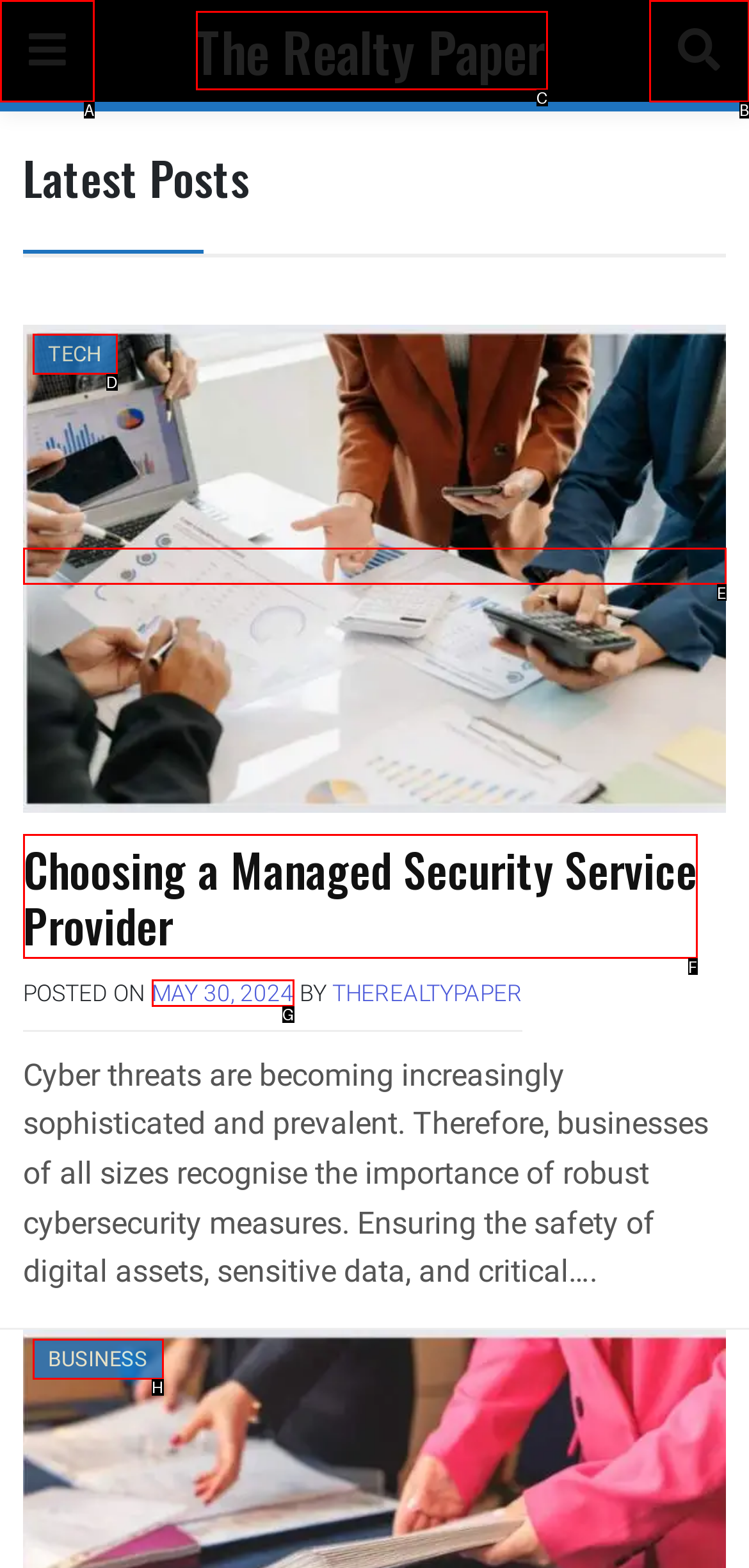From the description: parent_node: The Realty Paper, identify the option that best matches and reply with the letter of that option directly.

B